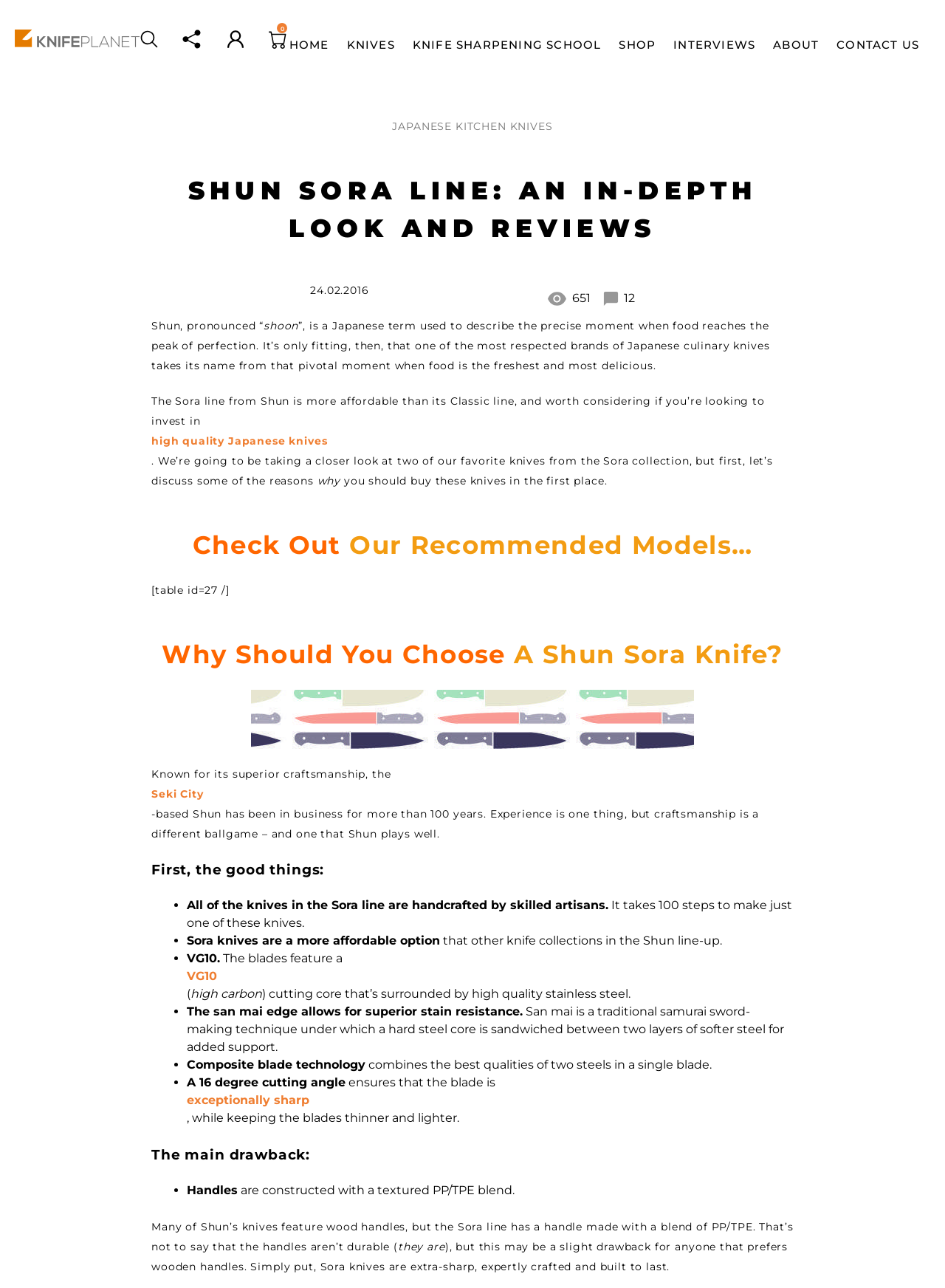What is the name of the Japanese term?
Please use the image to provide a one-word or short phrase answer.

Shun